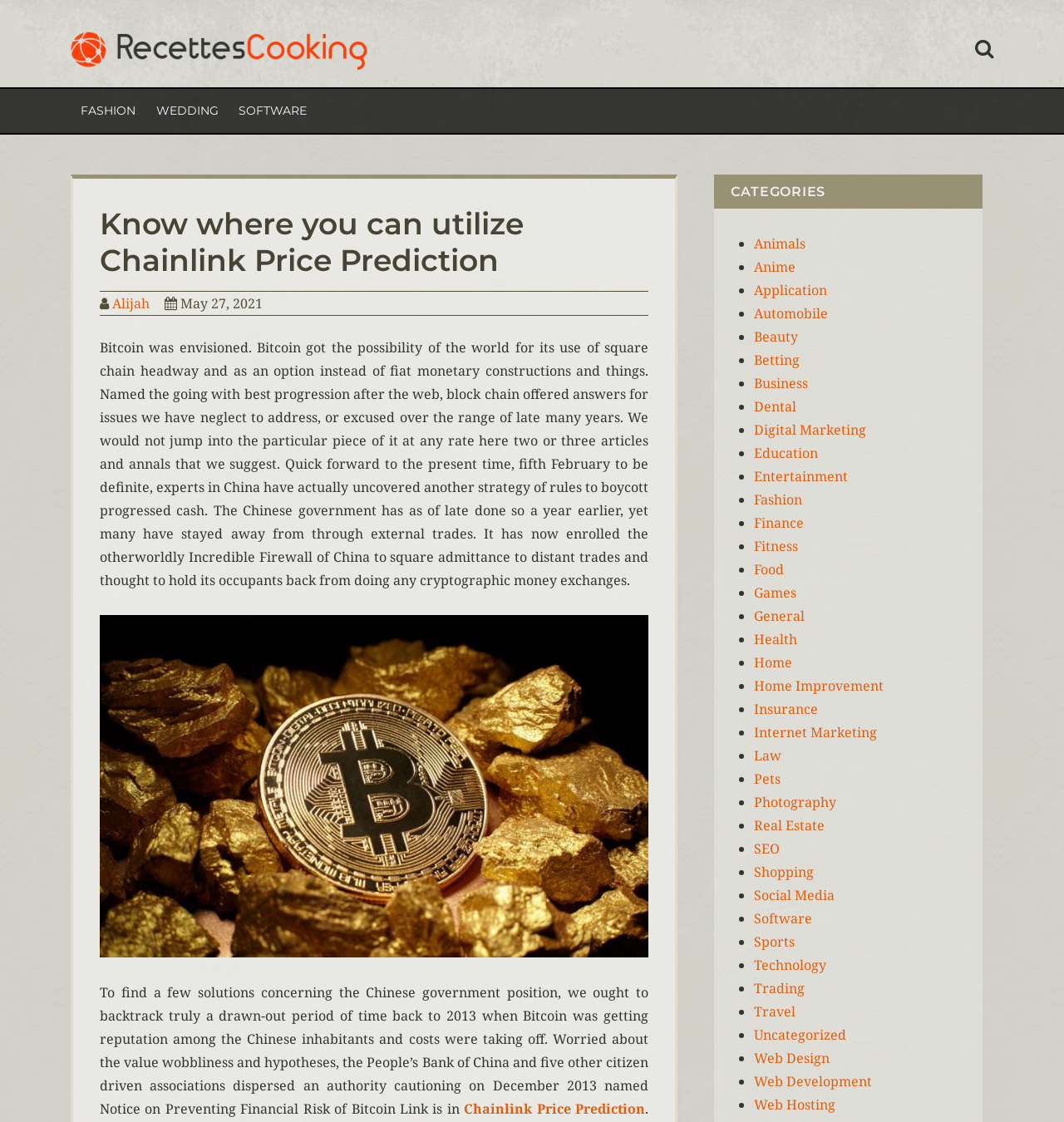Identify the bounding box coordinates necessary to click and complete the given instruction: "Read the article about Bitcoin".

[0.094, 0.301, 0.609, 0.525]